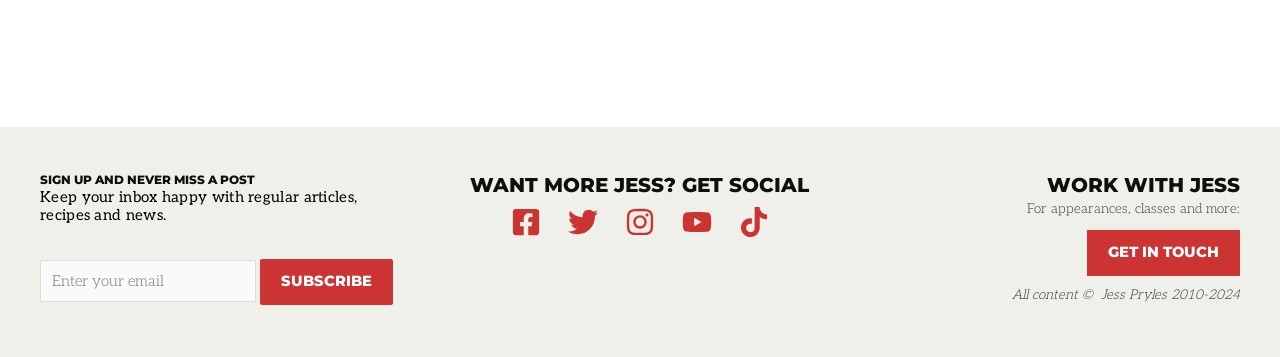Locate the bounding box coordinates of the element I should click to achieve the following instruction: "Follow on Facebook".

[0.399, 0.58, 0.423, 0.664]